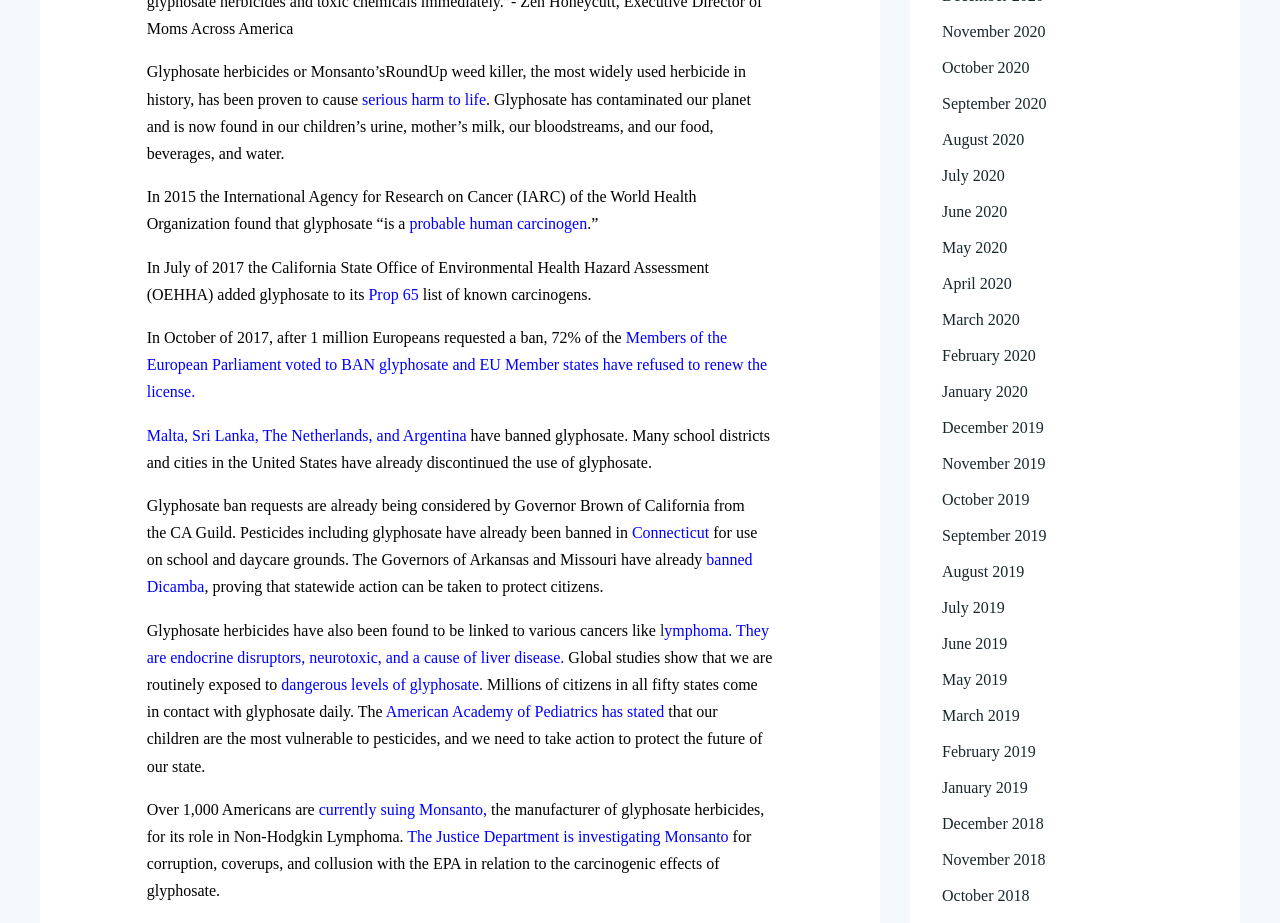Ascertain the bounding box coordinates for the UI element detailed here: "Connecticut". The coordinates should be provided as [left, top, right, bottom] with each value being a float between 0 and 1.

[0.491, 0.568, 0.554, 0.586]